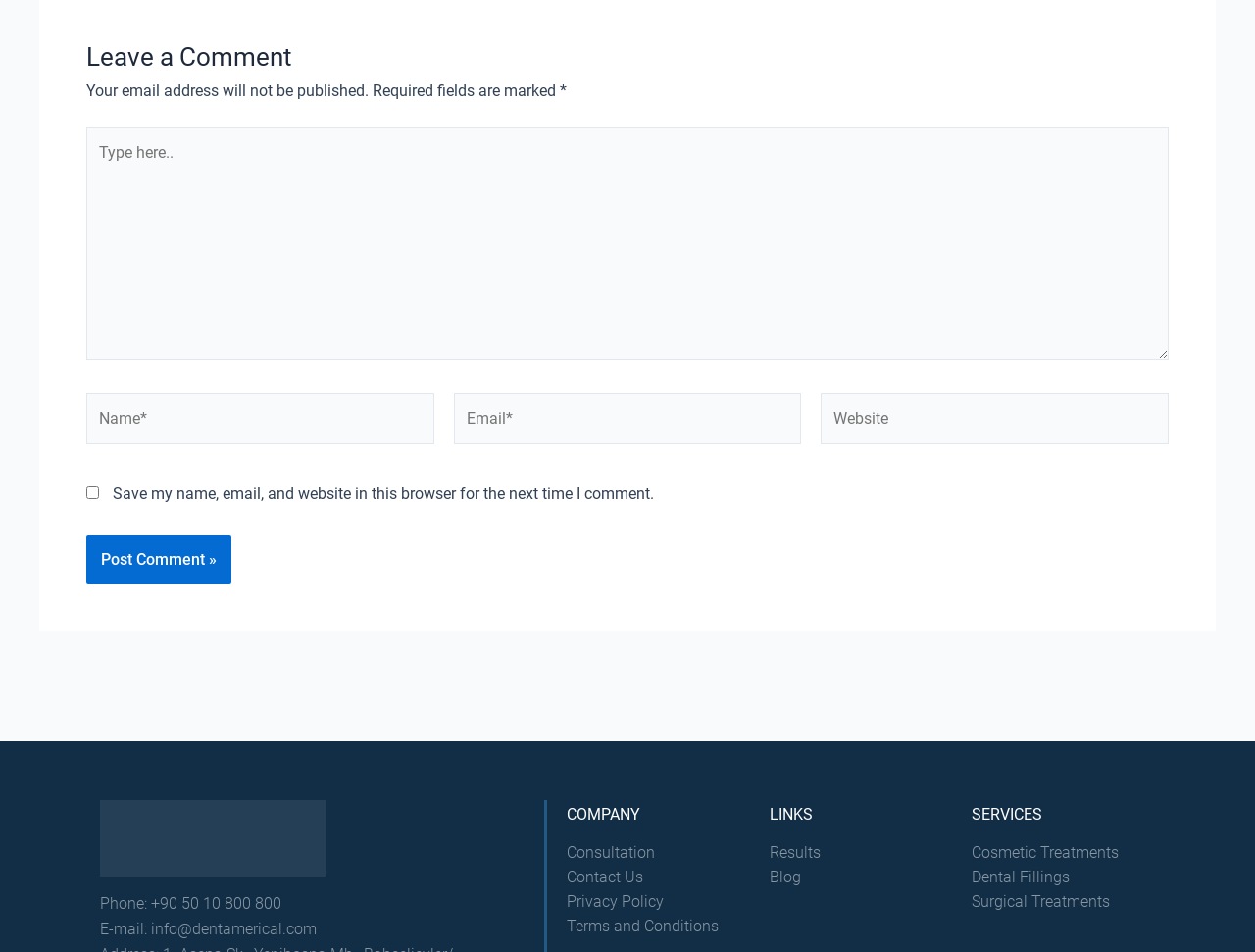Refer to the image and provide a thorough answer to this question:
How many links are there under the 'COMPANY' heading?

I counted the number of link elements under the 'COMPANY' heading, which are 'Consultation', 'Contact Us', 'Privacy Policy', and 'Terms and Conditions'. There are 4 links in total.